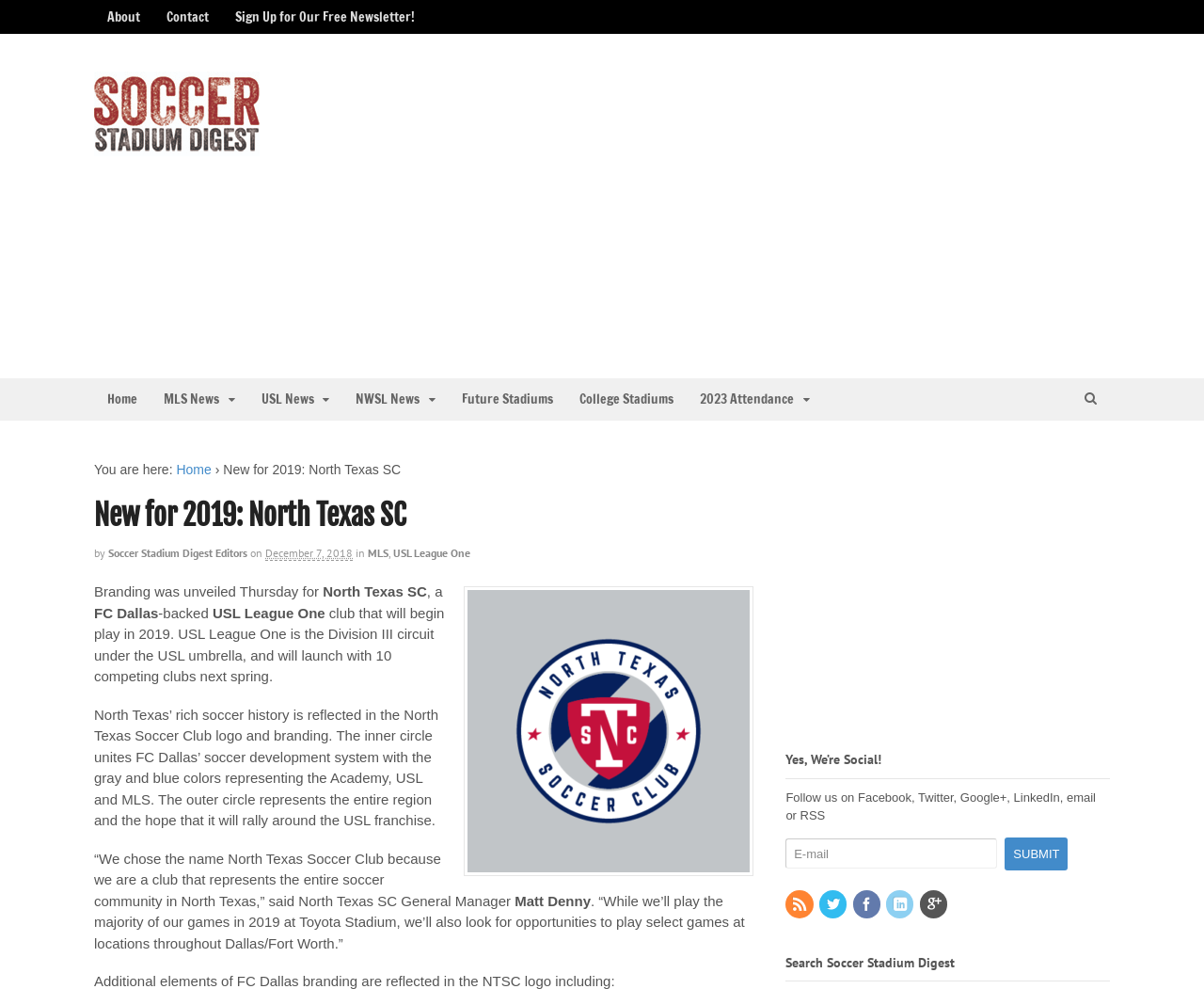What is the name of the general manager of North Texas SC?
Examine the image closely and answer the question with as much detail as possible.

I found the answer by reading the text '“We chose the name North Texas Soccer Club because we are a club that represents the entire soccer community in North Texas,” said North Texas SC General Manager Matt Denny.' This indicates that Matt Denny is the general manager of North Texas SC.